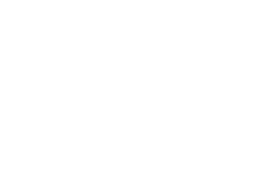Please provide a detailed answer to the question below by examining the image:
What is the ultimate goal of understanding one's dosha?

The caption explains that understanding one's dosha is essential for achieving balance in life, which encompasses self-awareness, lifestyle adjustments, and effective treatment options tailored to individual needs, ultimately leading to overall wellness.